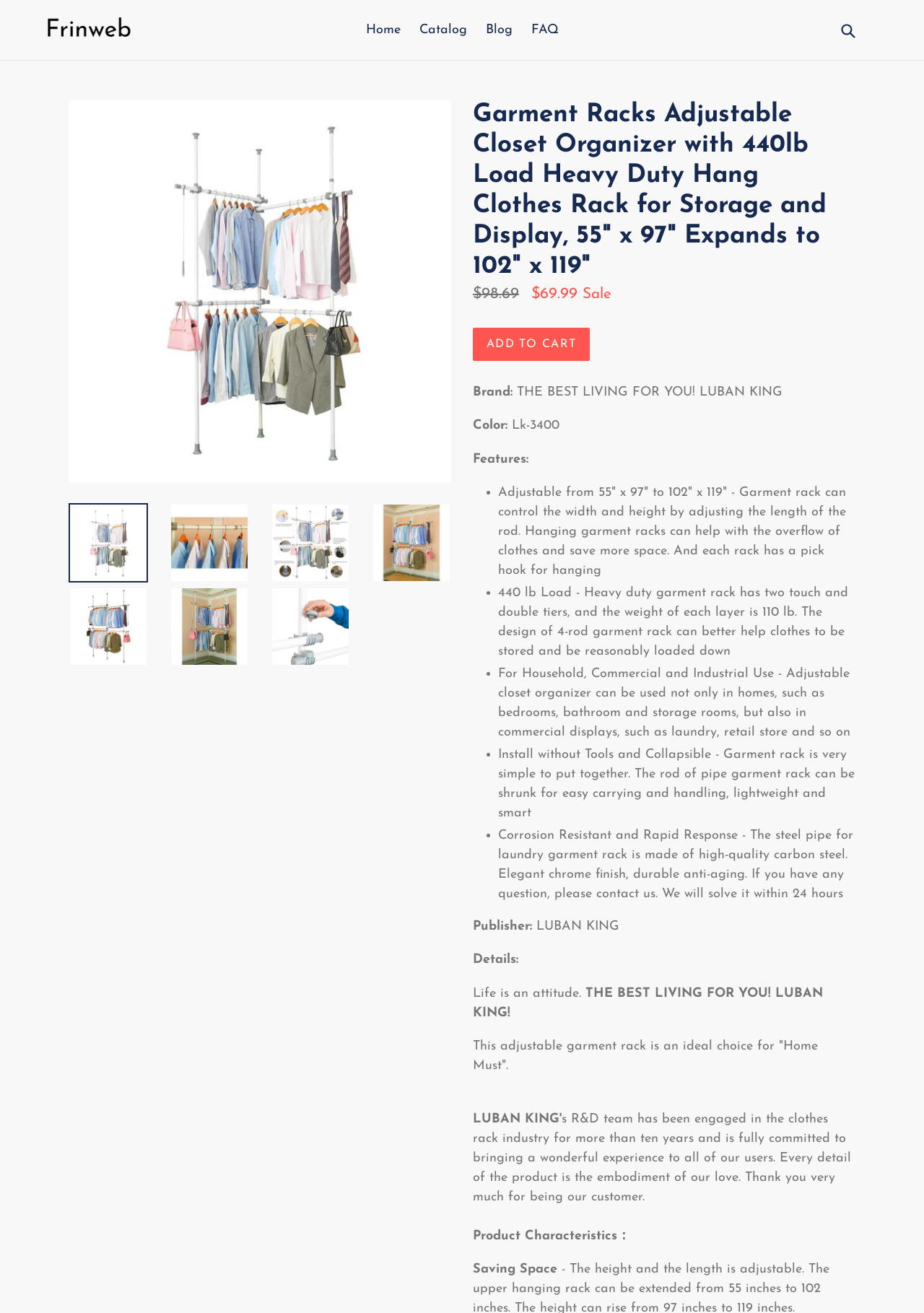Find the bounding box coordinates for the area that must be clicked to perform this action: "Search for garment racks".

[0.906, 0.011, 0.949, 0.035]